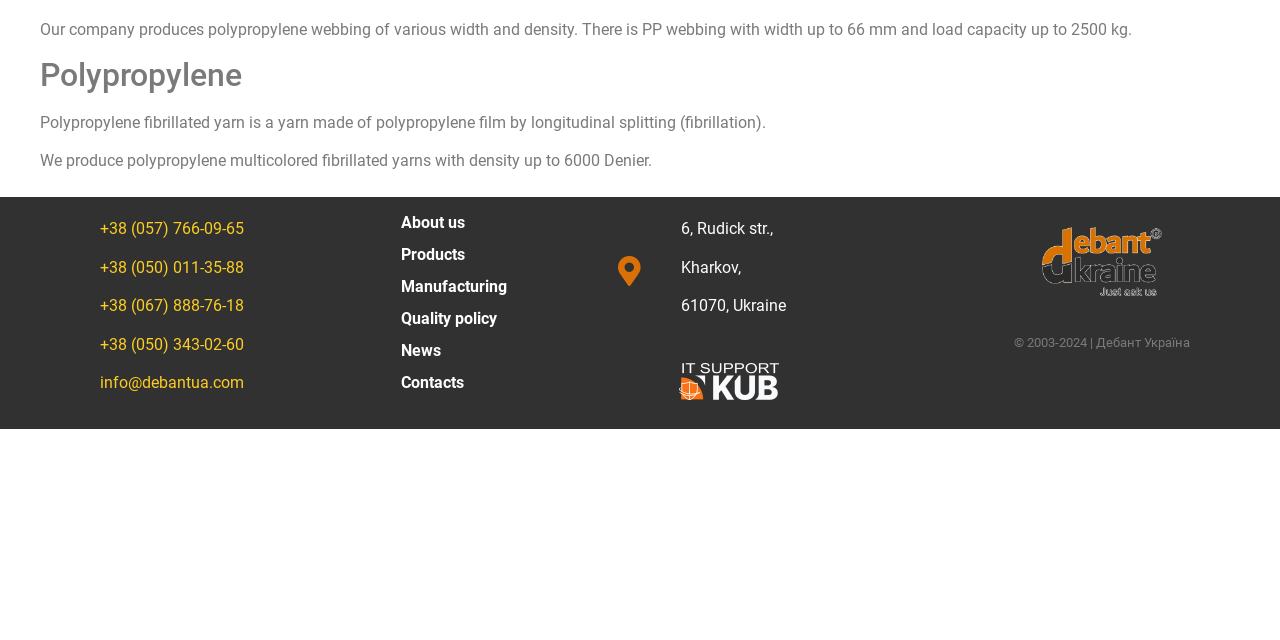Please find the bounding box coordinates in the format (top-left x, top-left y, bottom-right x, bottom-right y) for the given element description. Ensure the coordinates are floating point numbers between 0 and 1. Description: +38 (050) 343-02-60

[0.078, 0.523, 0.191, 0.552]